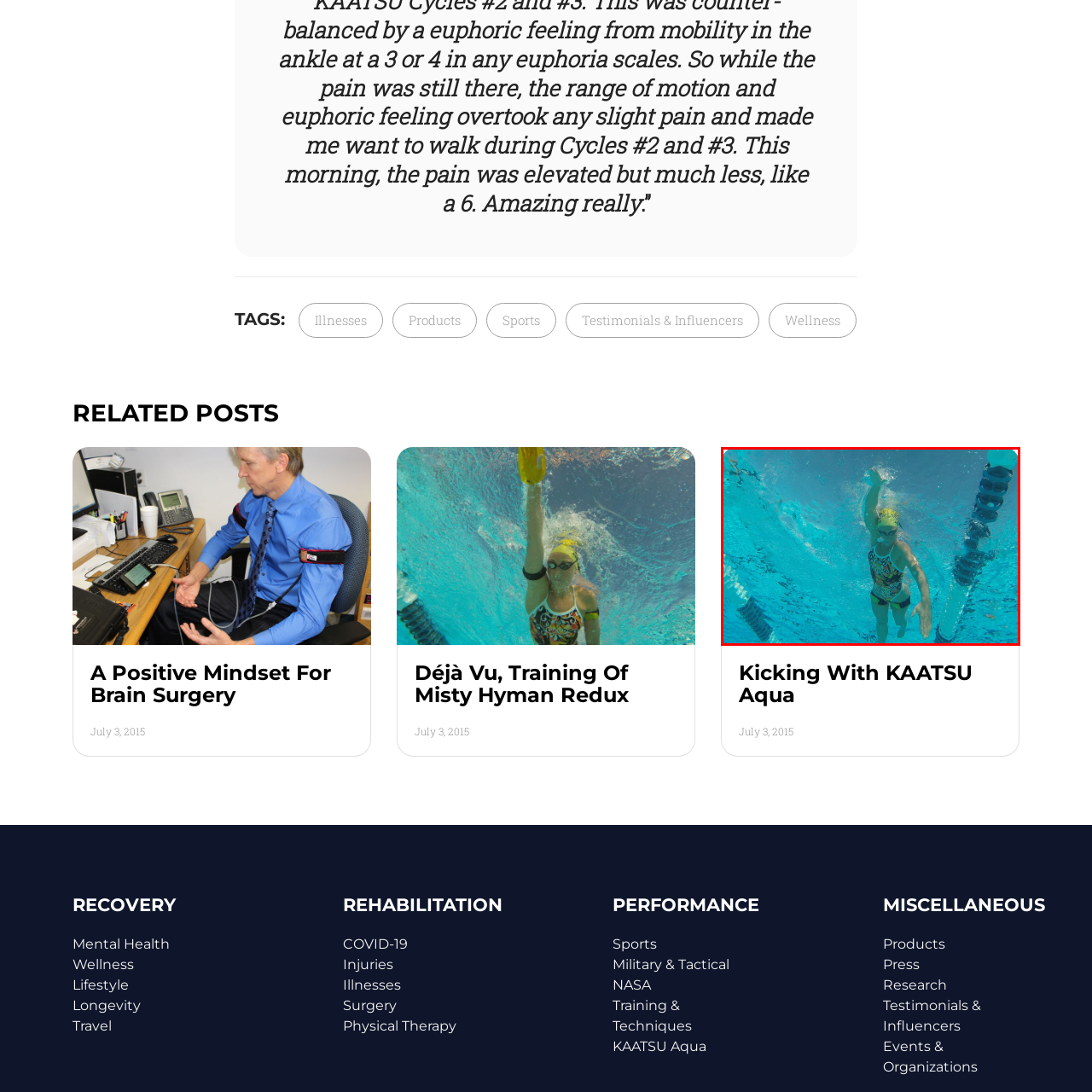What type of stroke is the swimmer demonstrating?
Review the image area surrounded by the red bounding box and give a detailed answer to the question.

The caption describes the swimmer's arm as being extended forward, illustrating a classic freestyle stroke, which is a specific technique used in competitive swimming.